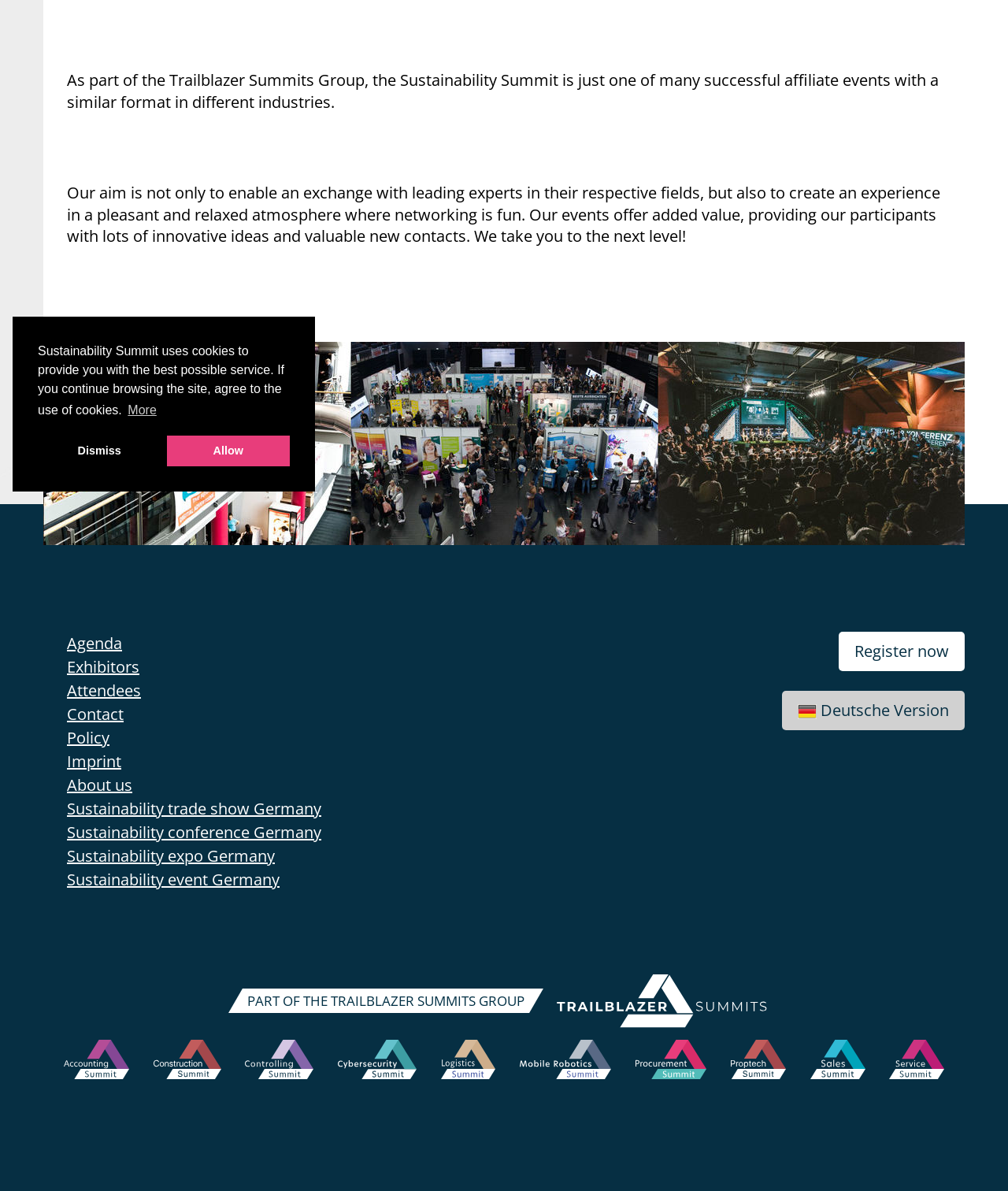Find the bounding box coordinates for the HTML element specified by: "Sustainability trade show Germany".

[0.066, 0.67, 0.319, 0.688]